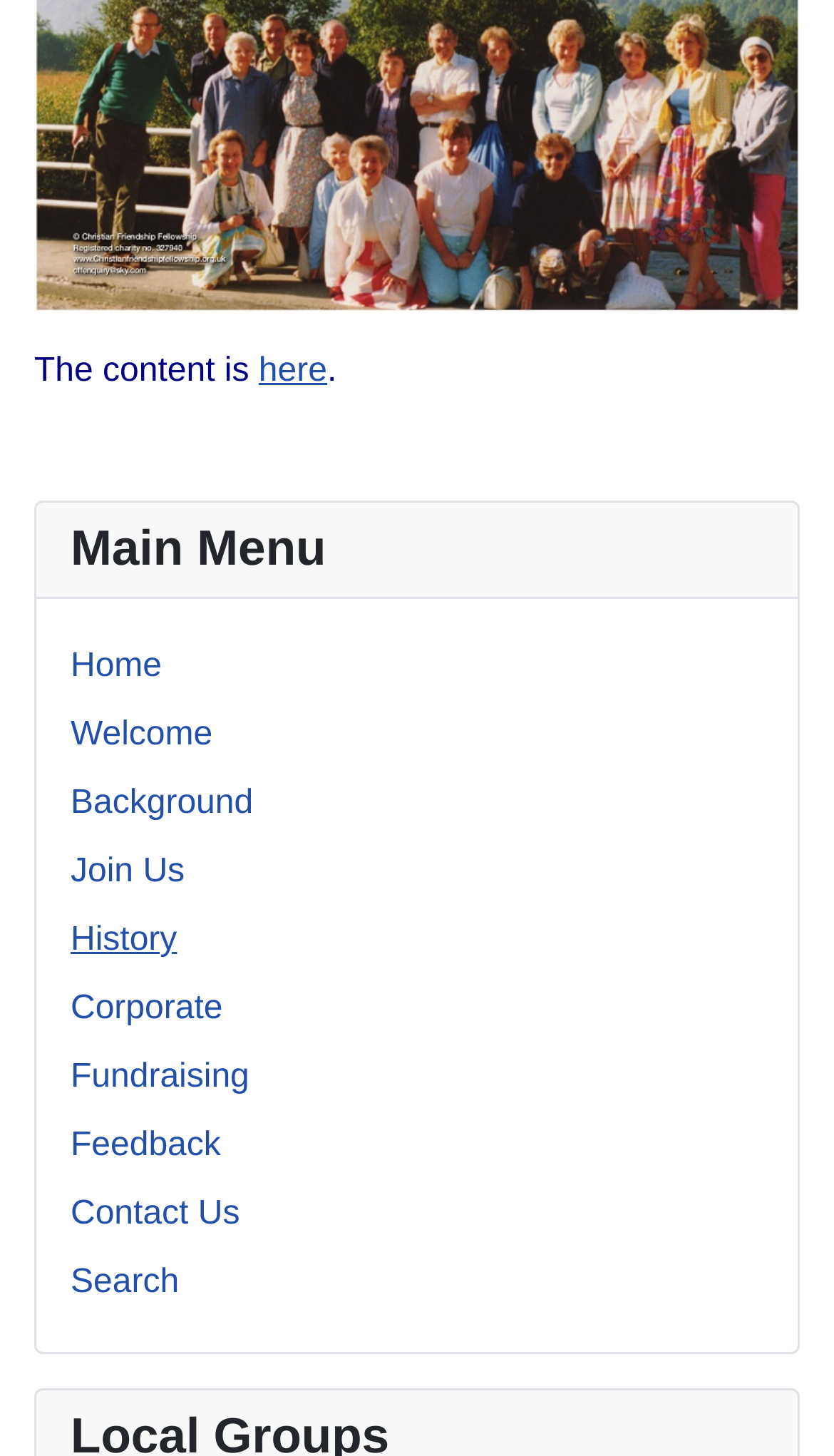Identify the bounding box coordinates for the region to click in order to carry out this instruction: "read the background". Provide the coordinates using four float numbers between 0 and 1, formatted as [left, top, right, bottom].

[0.085, 0.539, 0.304, 0.564]